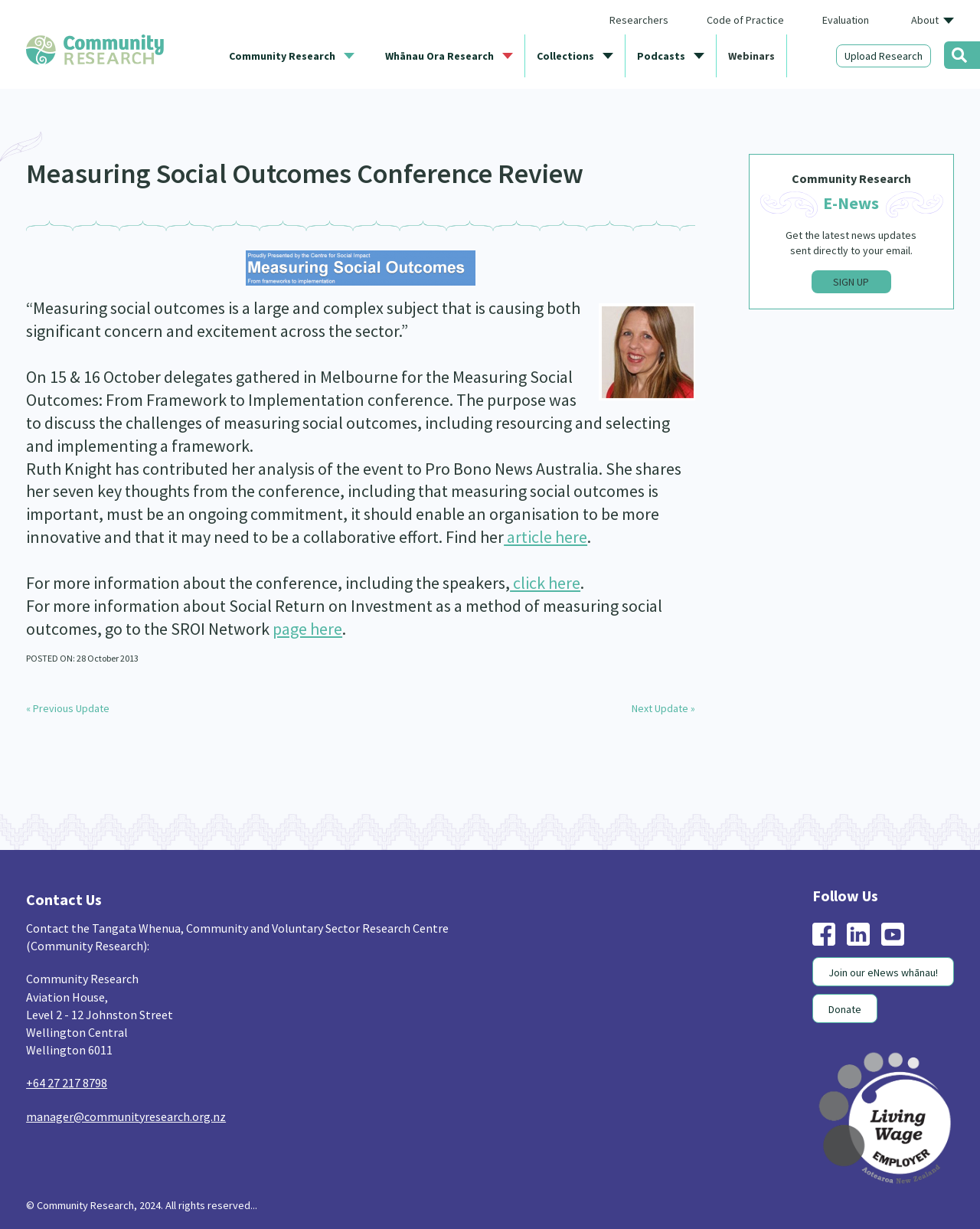Please determine the bounding box coordinates of the clickable area required to carry out the following instruction: "Read the article by Ruth Knight". The coordinates must be four float numbers between 0 and 1, represented as [left, top, right, bottom].

[0.514, 0.428, 0.599, 0.446]